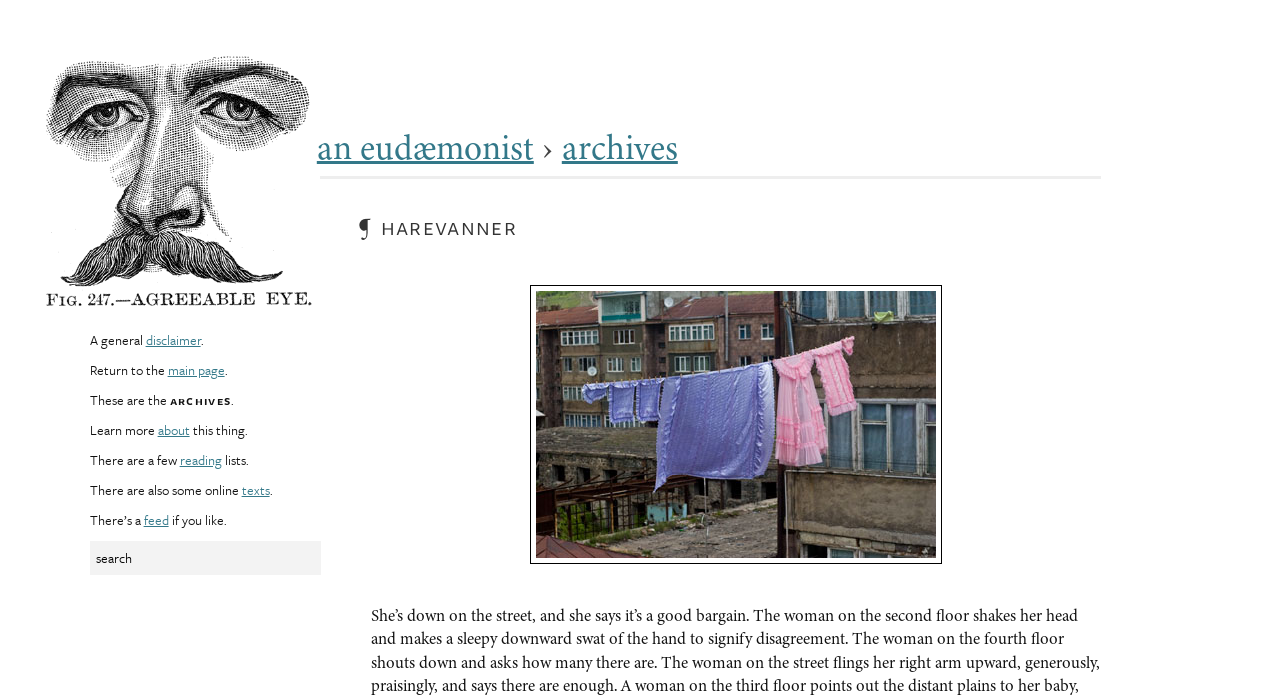Could you locate the bounding box coordinates for the section that should be clicked to accomplish this task: "read the disclaimer".

[0.114, 0.472, 0.157, 0.501]